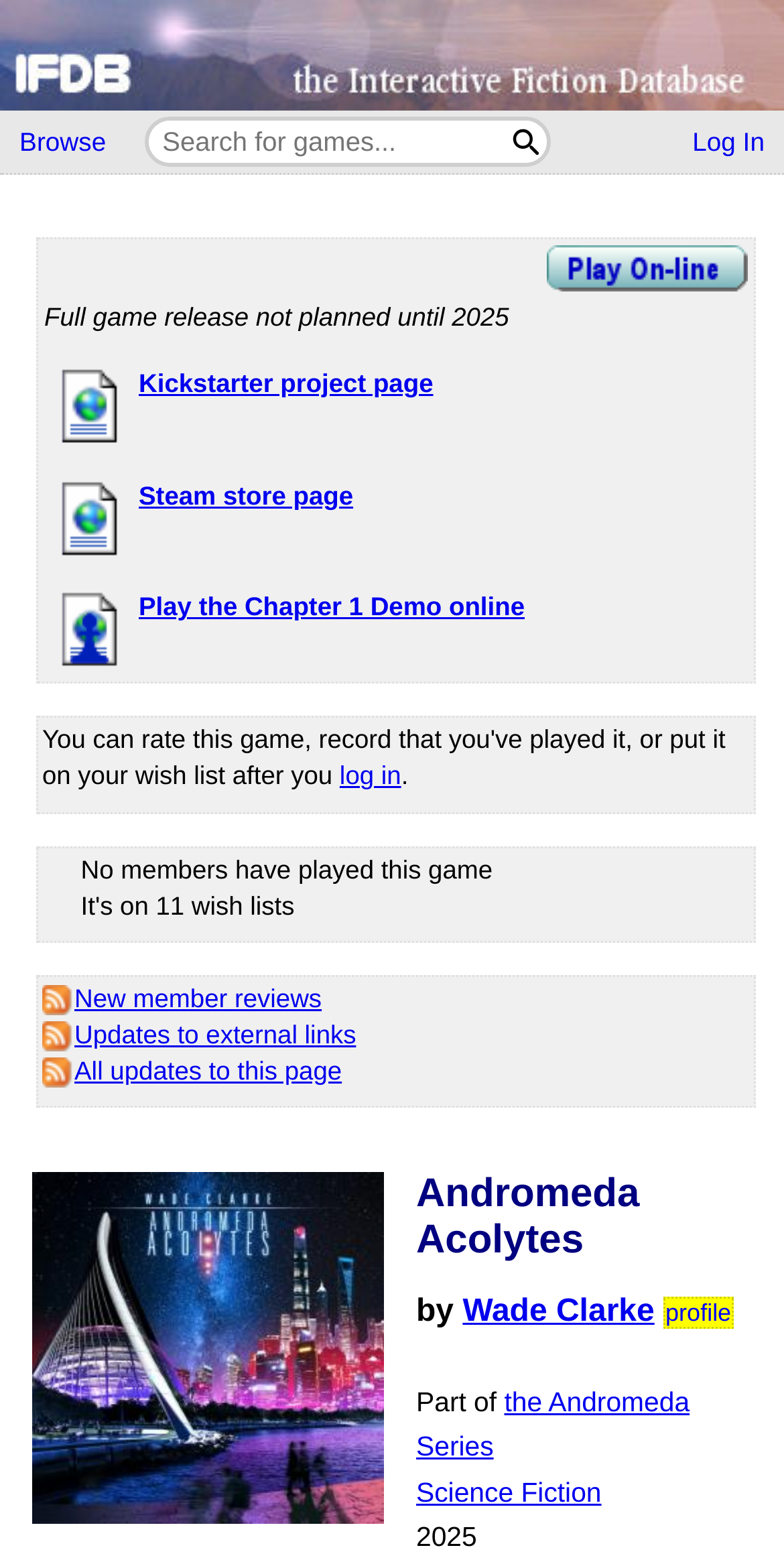Determine the bounding box coordinates for the UI element with the following description: "aria-label="Search"". The coordinates should be four float numbers between 0 and 1, represented as [left, top, right, bottom].

[0.646, 0.078, 0.699, 0.104]